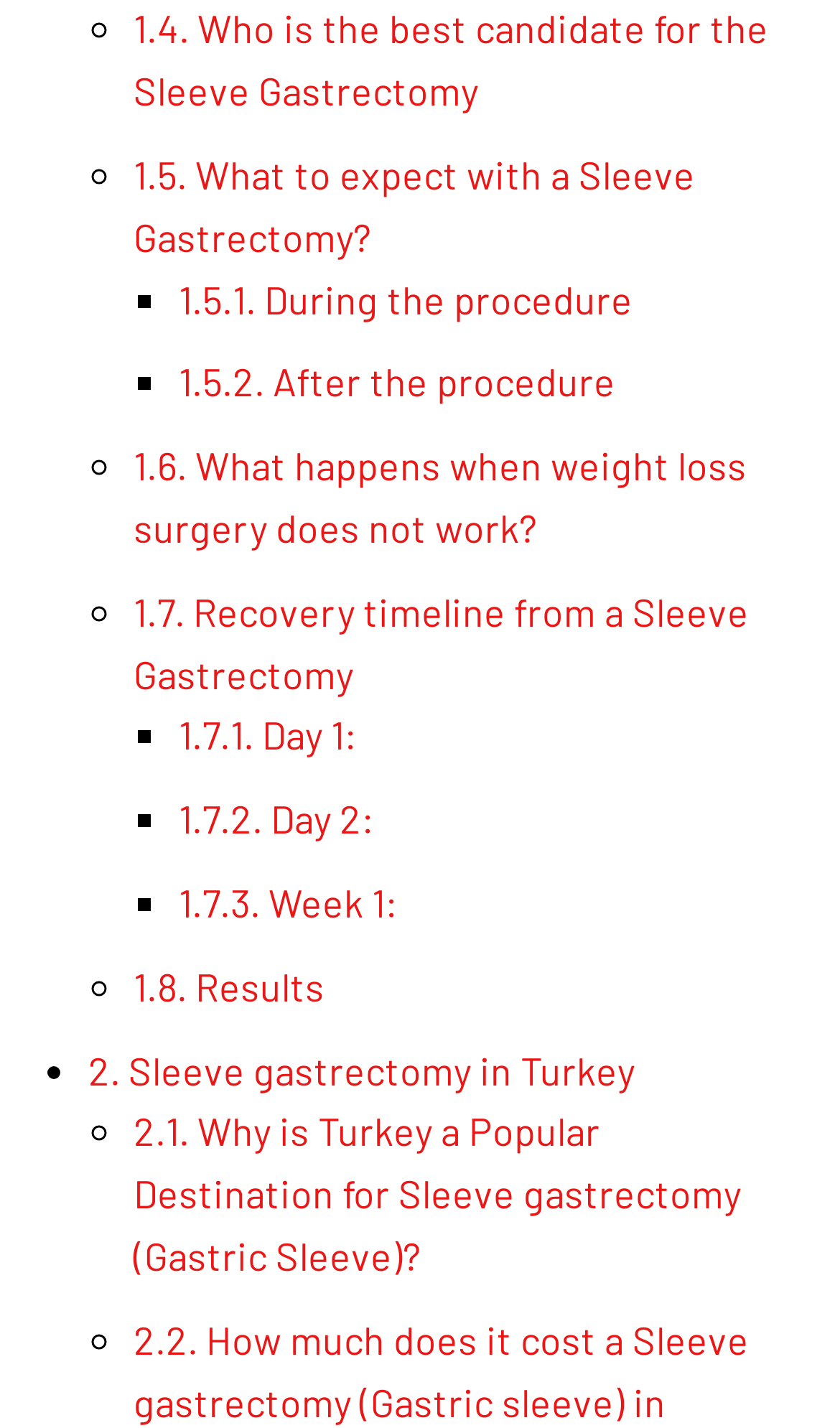Pinpoint the bounding box coordinates of the clickable element to carry out the following instruction: "Read about 'Recovery timeline from a Sleeve Gastrectomy'."

[0.159, 0.411, 0.891, 0.488]